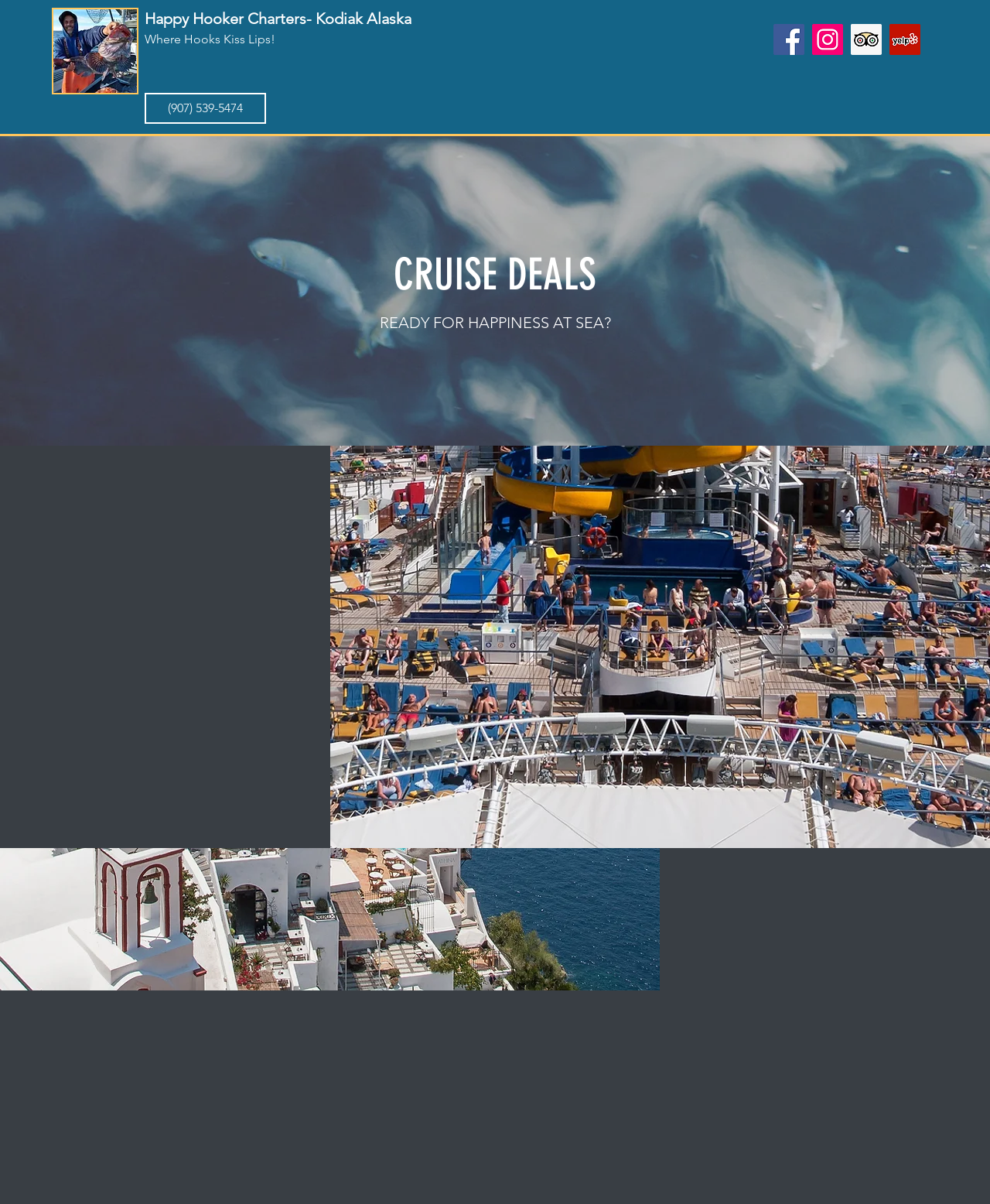Use a single word or phrase to answer the question: What is the purpose of the 'Gallery' link?

To view photos